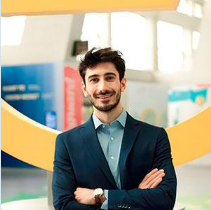Provide a comprehensive description of the image.

The image features a confident young man with dark hair, standing in front of a bright, modern backdrop. He is dressed in a smart navy blue suit and a light blue shirt, exuding a professional demeanor. His arms are crossed, and he is smiling warmly, suggesting friendliness and approachability.

The context of this image relates to academic and professional achievements, as he is identified as Clemente Pinilla Torremocha, an alumnus of the Universidad de Zaragoza in Spain. Clemente's profile includes details about his academic background, having enrolled in 2019. His main fields of expertise encompass Applied Macroeconomics, Time Series Econometrics, and Expectations, while he has secondary interests in Learning Models. His professional information is further supported by his contact email and office location, reflecting his connections within the academic community. The setting appears to promote networking and collaboration among students and professionals alike.